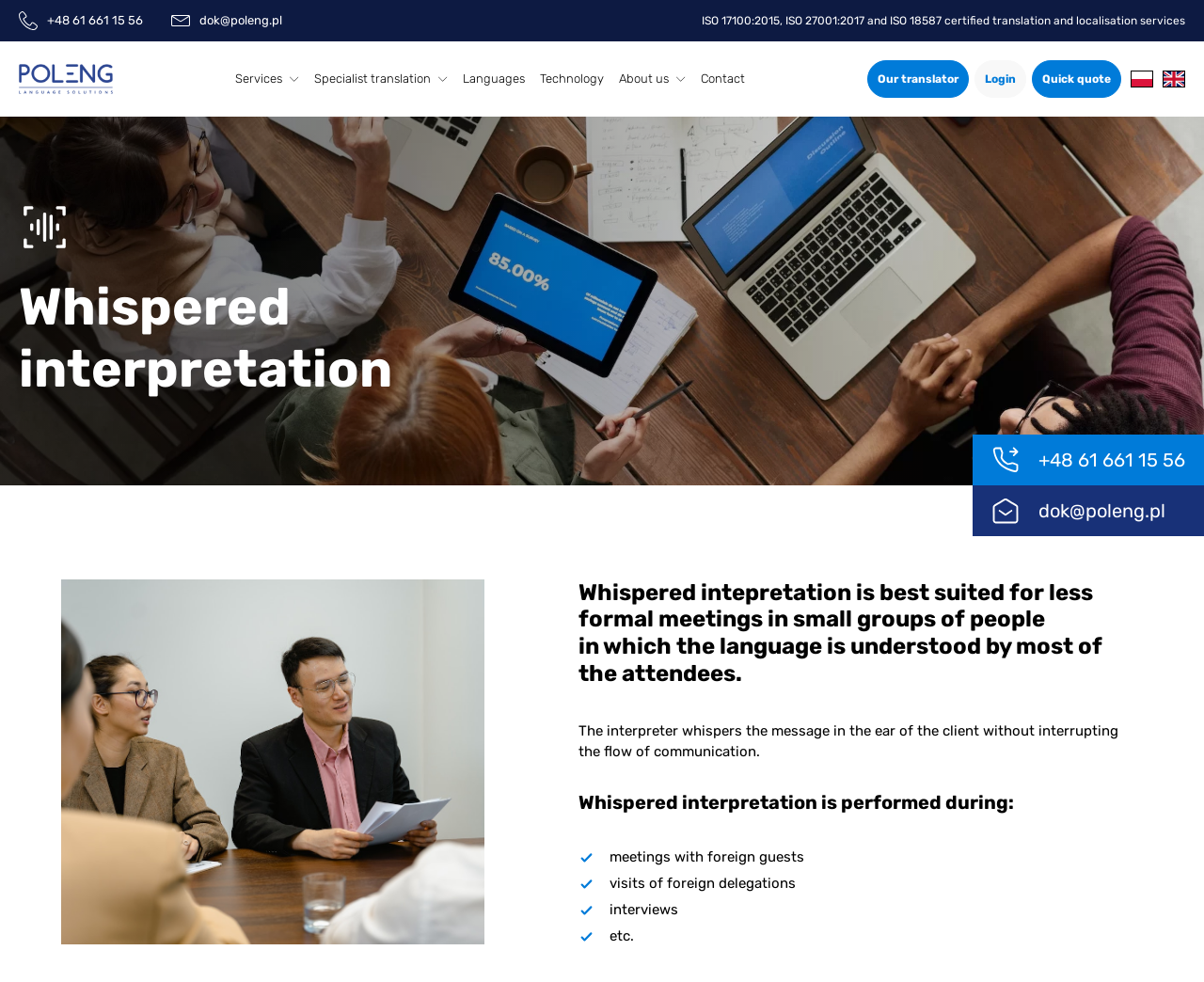Could you highlight the region that needs to be clicked to execute the instruction: "Click the 'Quick quote' link"?

[0.857, 0.061, 0.931, 0.099]